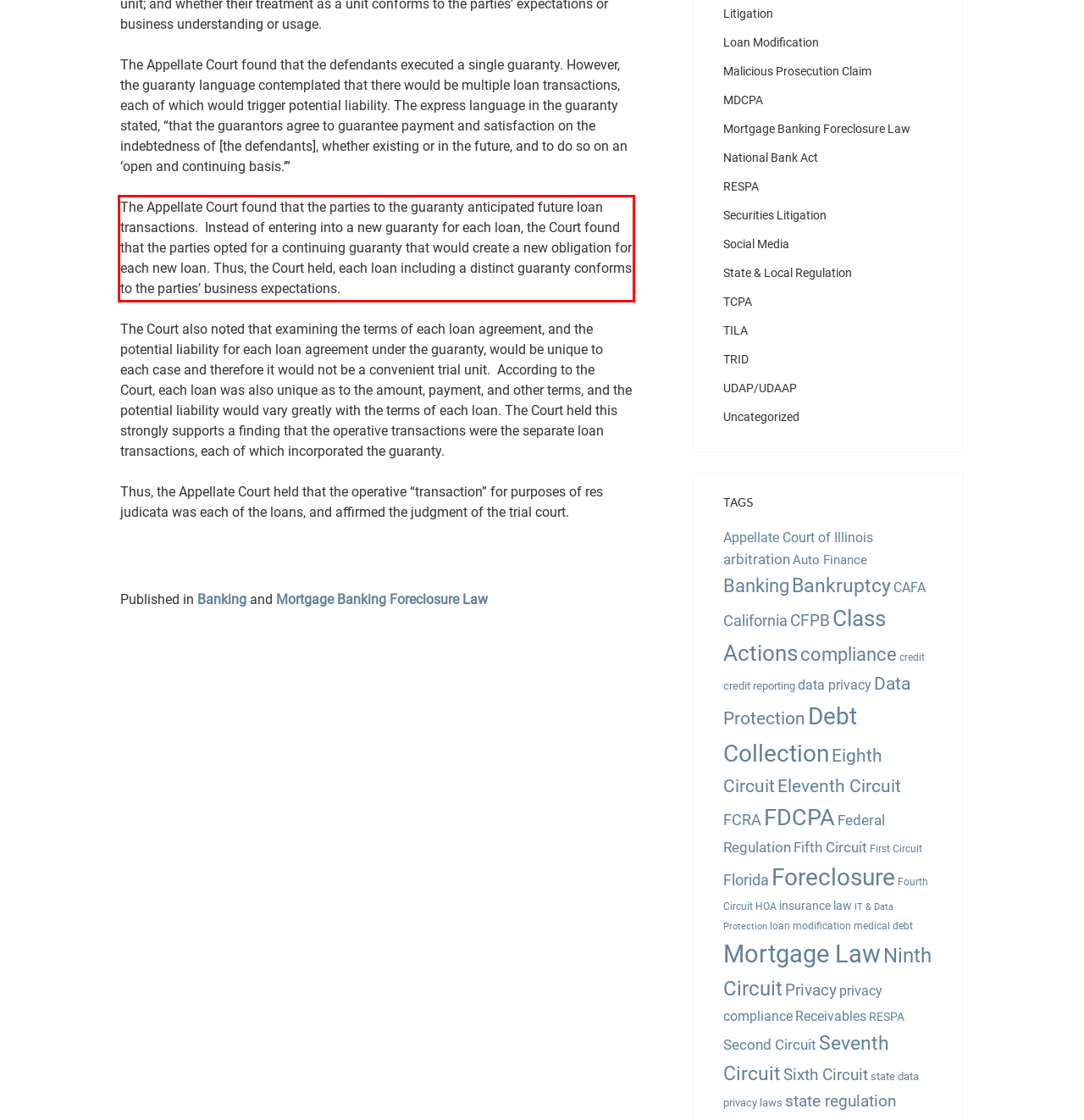Examine the screenshot of the webpage, locate the red bounding box, and generate the text contained within it.

The Appellate Court found that the parties to the guaranty anticipated future loan transactions. Instead of entering into a new guaranty for each loan, the Court found that the parties opted for a continuing guaranty that would create a new obligation for each new loan. Thus, the Court held, each loan including a distinct guaranty conforms to the parties’ business expectations.